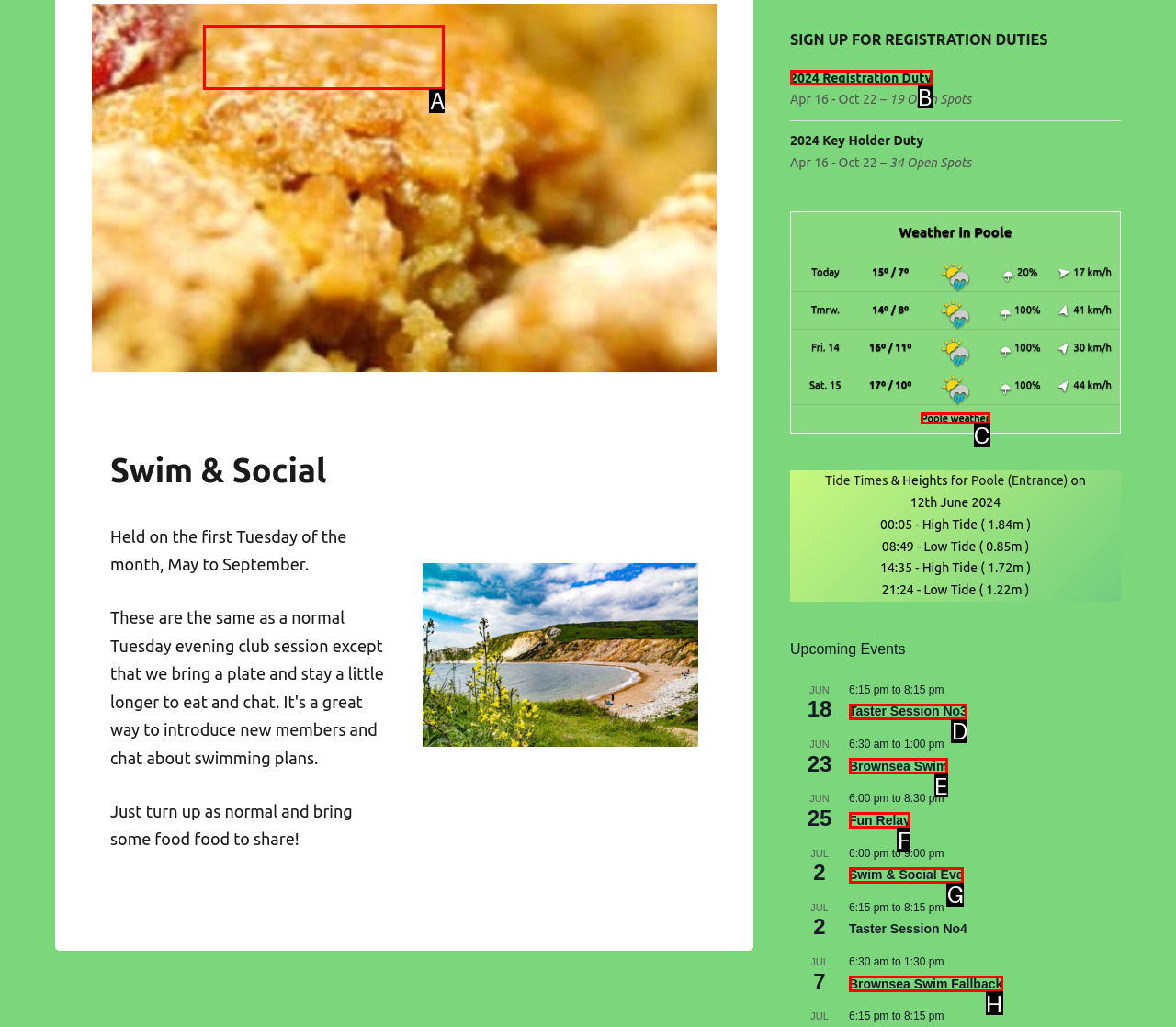Based on the description: Swim & Social Eve, select the HTML element that best fits. Reply with the letter of the correct choice from the options given.

G